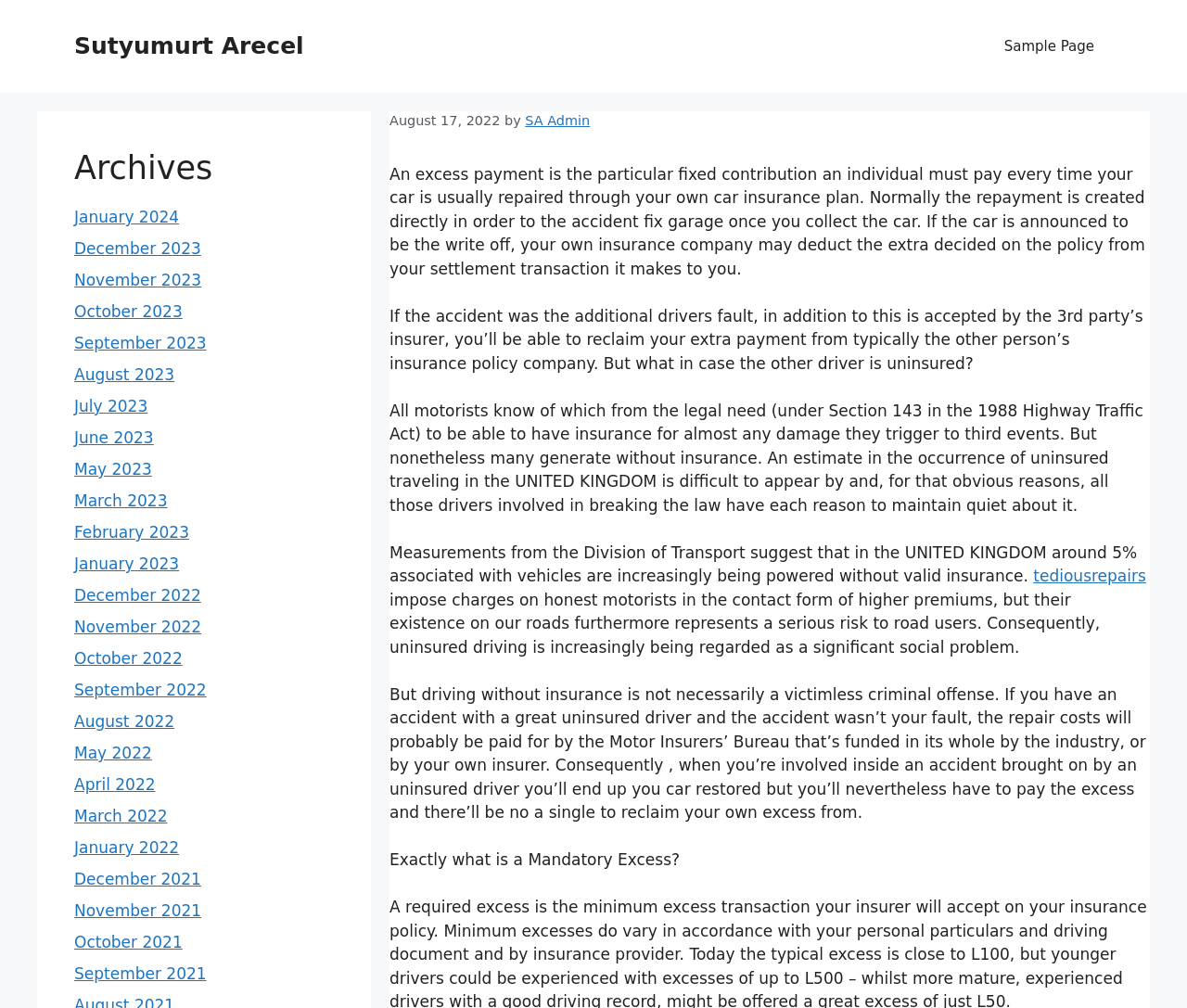Show the bounding box coordinates of the region that should be clicked to follow the instruction: "Go to the 'January 2024' archive."

[0.062, 0.206, 0.151, 0.224]